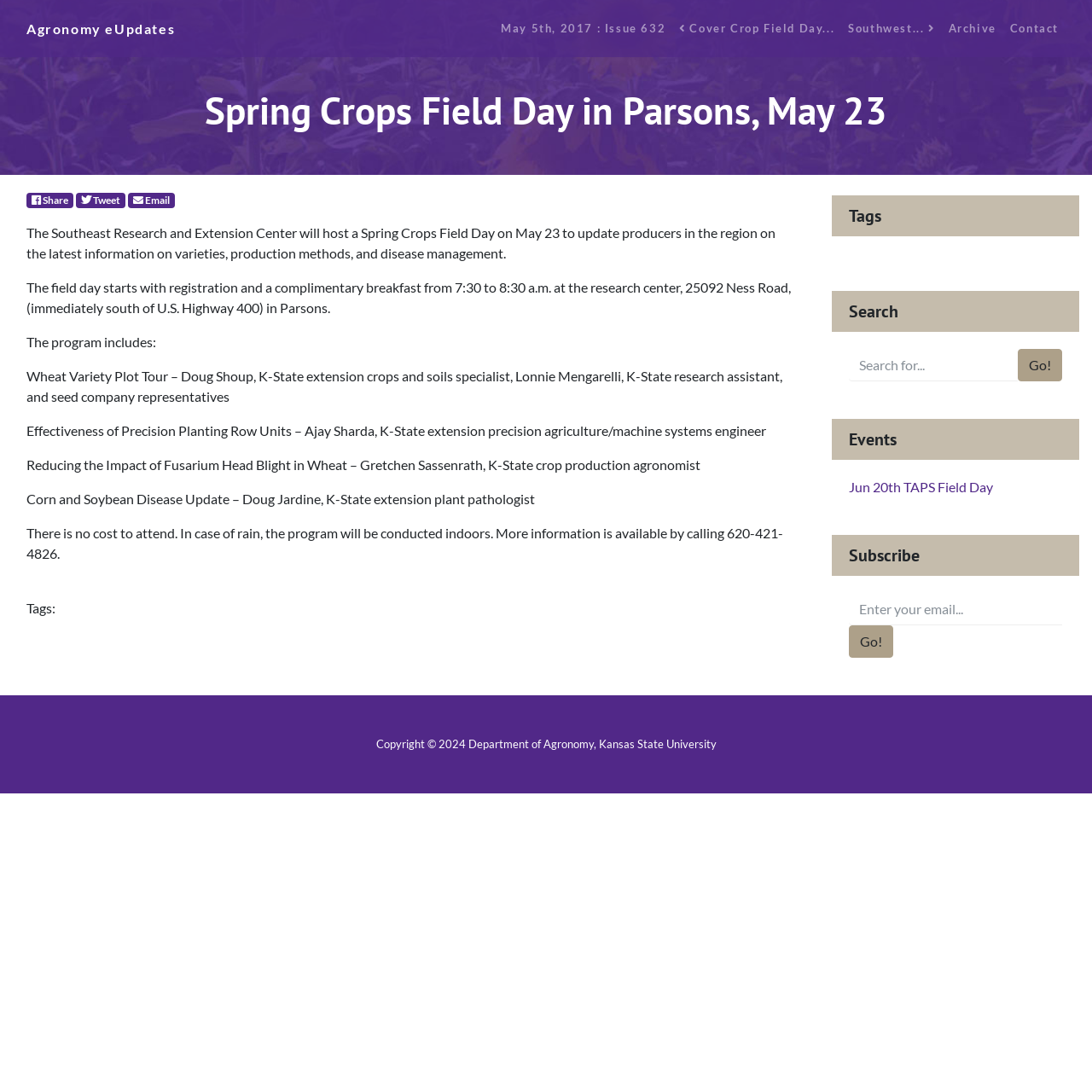Identify the bounding box for the UI element described as: "Cover Crop Field Day...". Ensure the coordinates are four float numbers between 0 and 1, formatted as [left, top, right, bottom].

[0.616, 0.012, 0.77, 0.04]